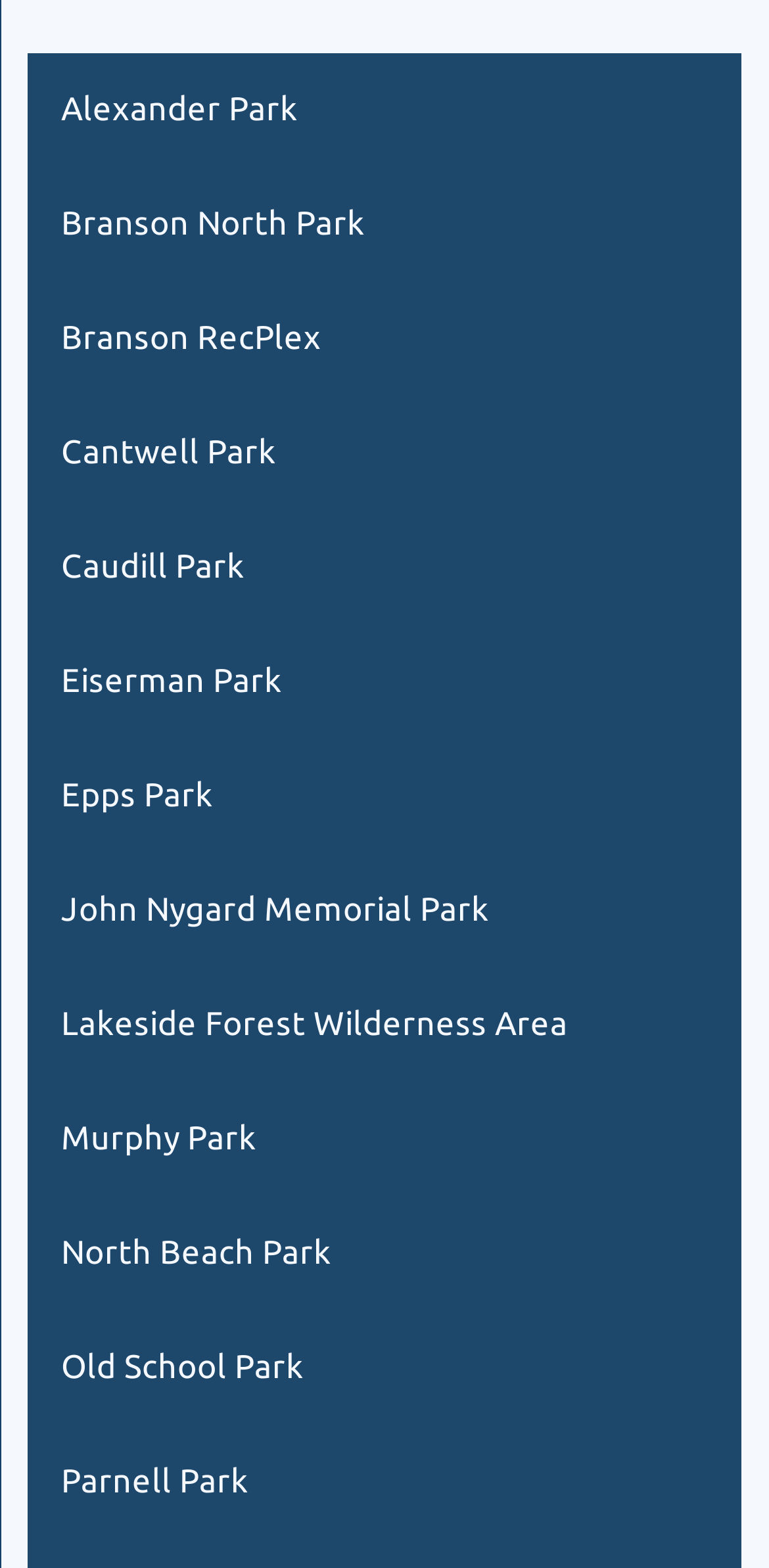Extract the bounding box for the UI element that matches this description: "Caudill Park".

[0.037, 0.325, 0.963, 0.398]